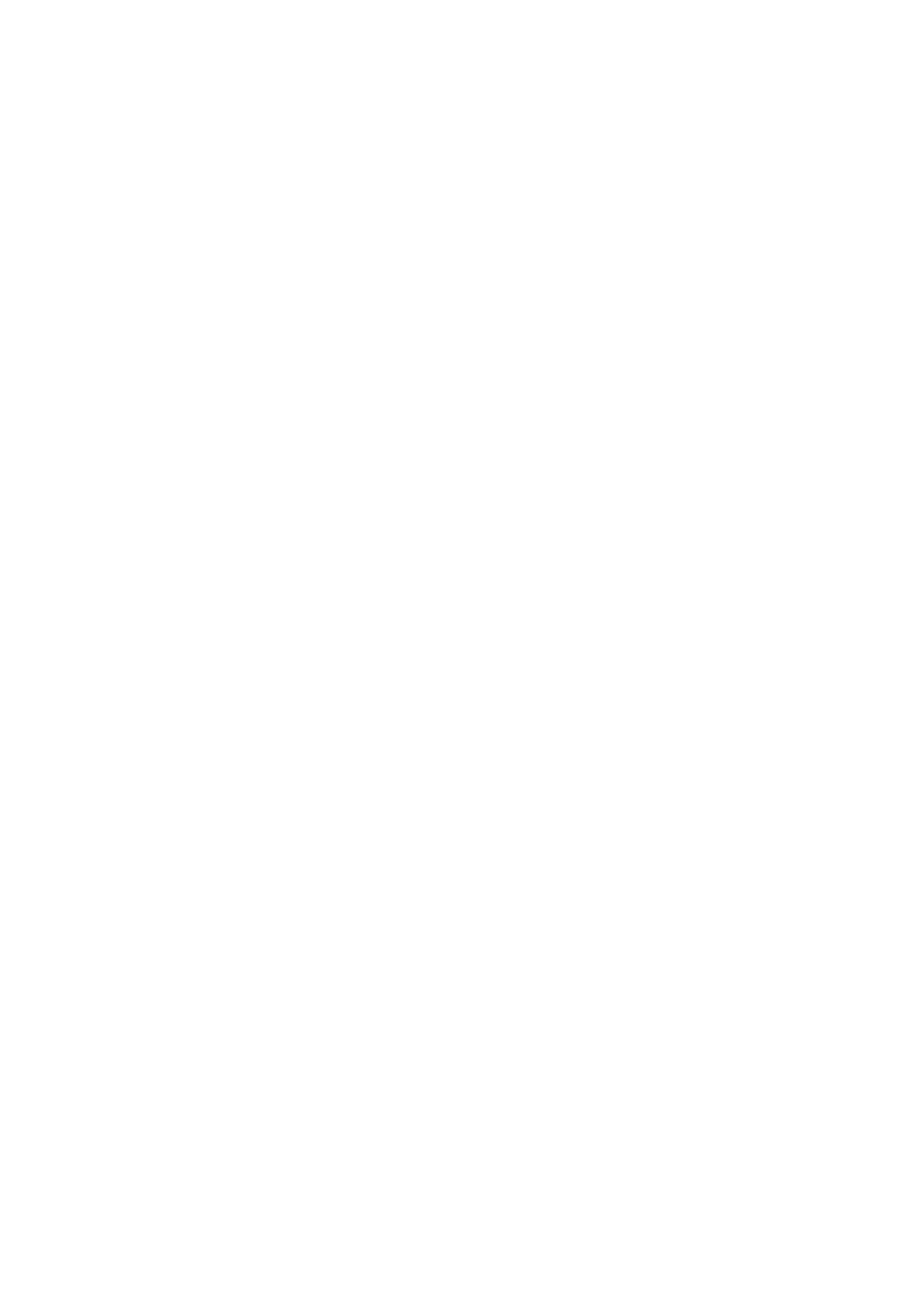For the element described, predict the bounding box coordinates as (top-left x, top-left y, bottom-right x, bottom-right y). All values should be between 0 and 1. Element description: Privacy Policy

[0.159, 0.482, 0.381, 0.512]